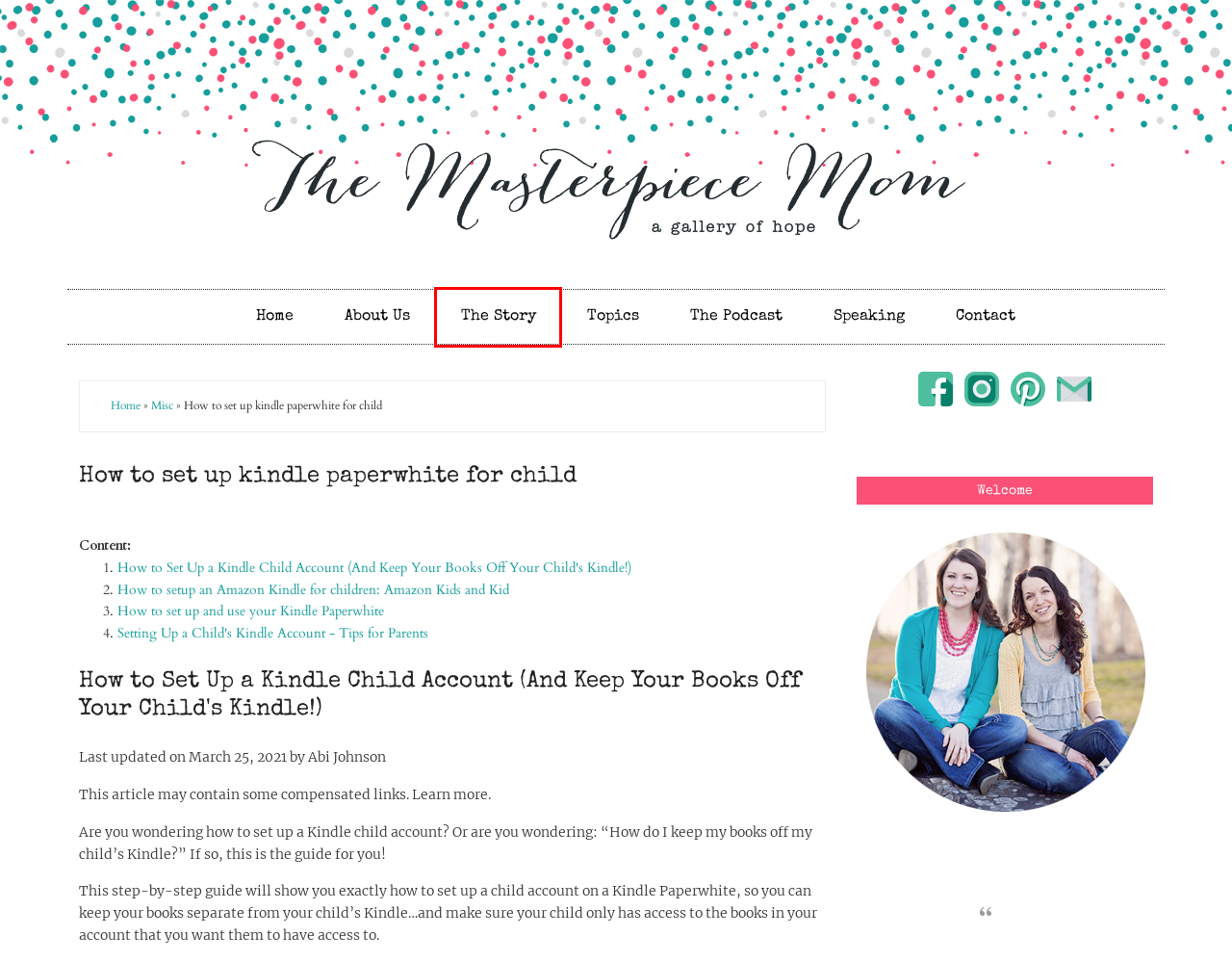You are presented with a screenshot of a webpage containing a red bounding box around an element. Determine which webpage description best describes the new webpage after clicking on the highlighted element. Here are the candidates:
A. The Masterpiece Mom –
B. The Podcast
C. The Story
D. The Chill Mom's Christmas Creed
E. About Us
F. Contact
G. Speaking
H. Misc

C